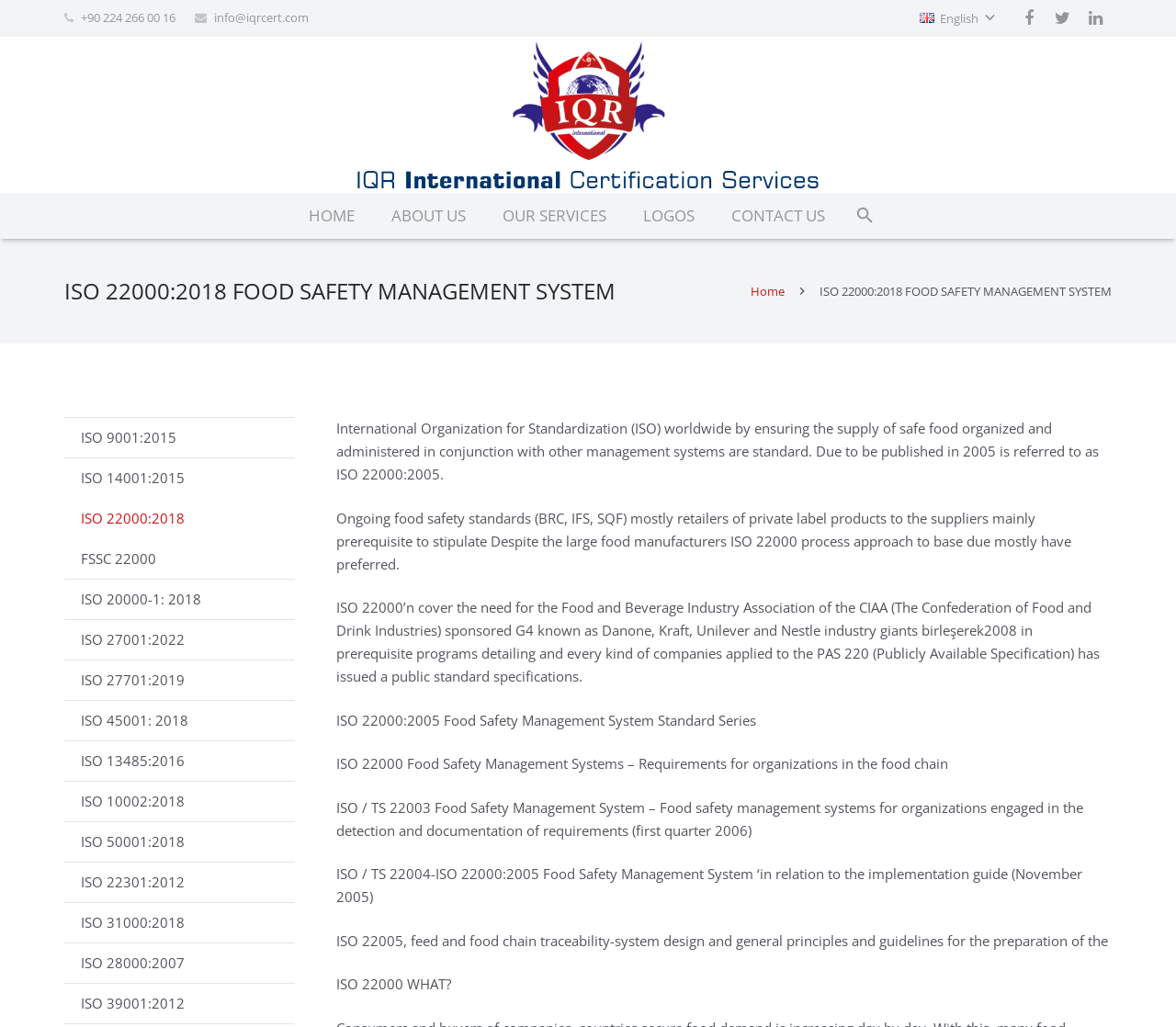Show the bounding box coordinates of the region that should be clicked to follow the instruction: "Switch to Facebook page."

[0.861, 0.002, 0.889, 0.034]